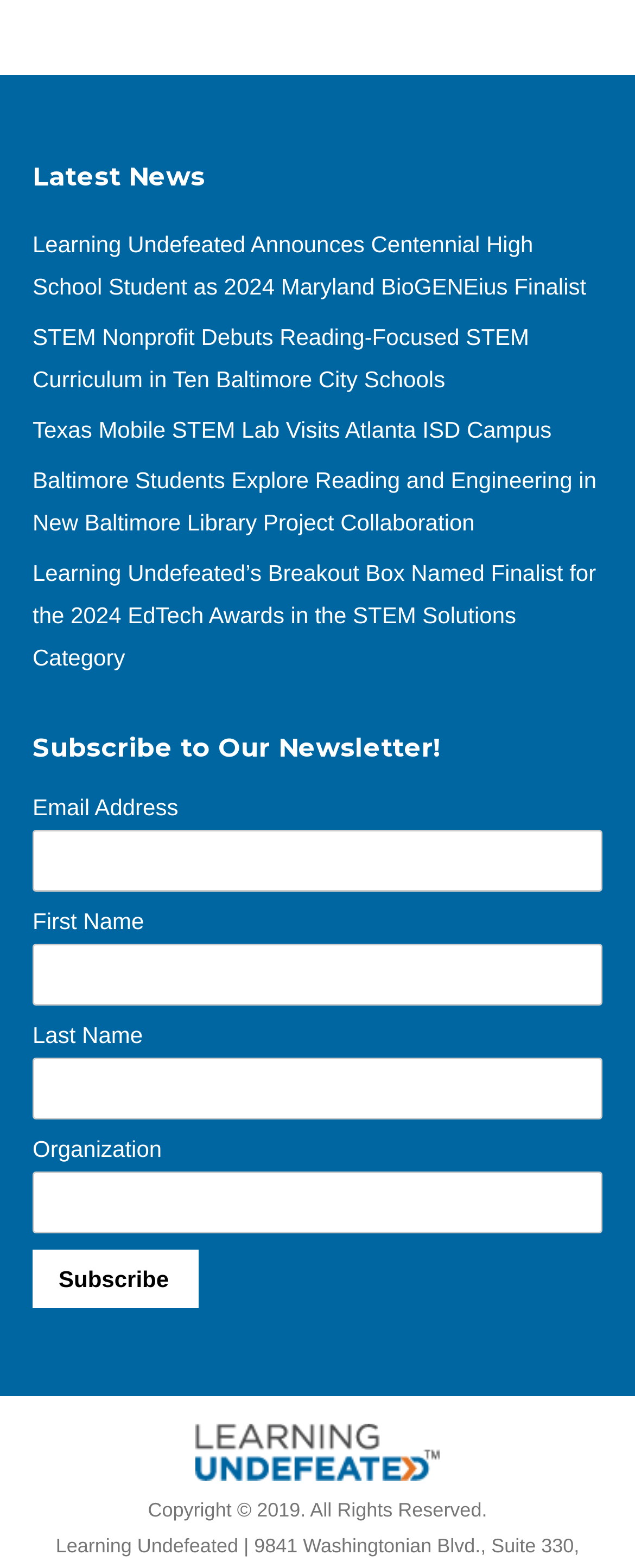Provide a brief response to the question below using one word or phrase:
How many textboxes are there for subscription?

4